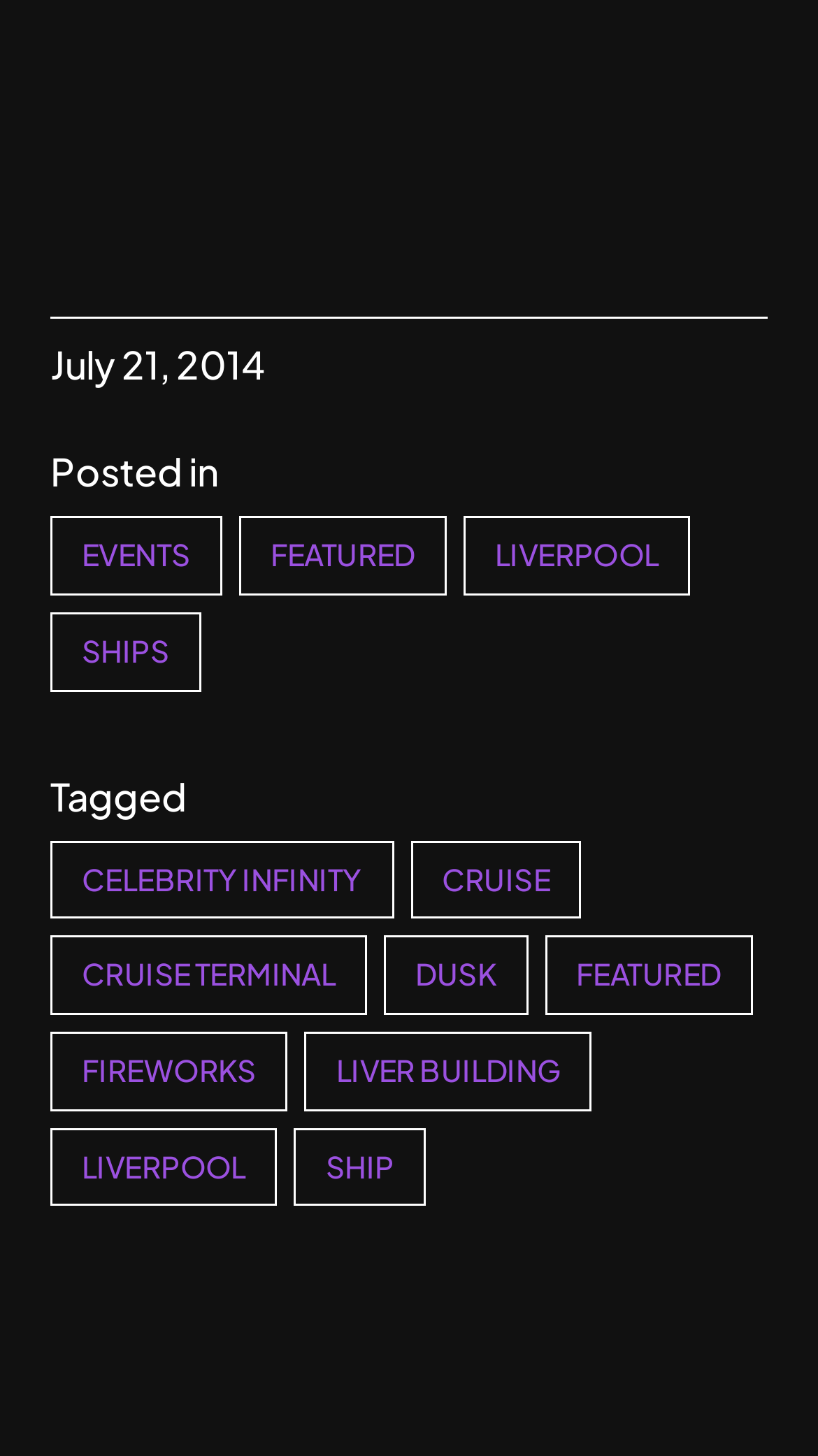Can you specify the bounding box coordinates of the area that needs to be clicked to fulfill the following instruction: "View EVENTS page"?

[0.062, 0.355, 0.271, 0.409]